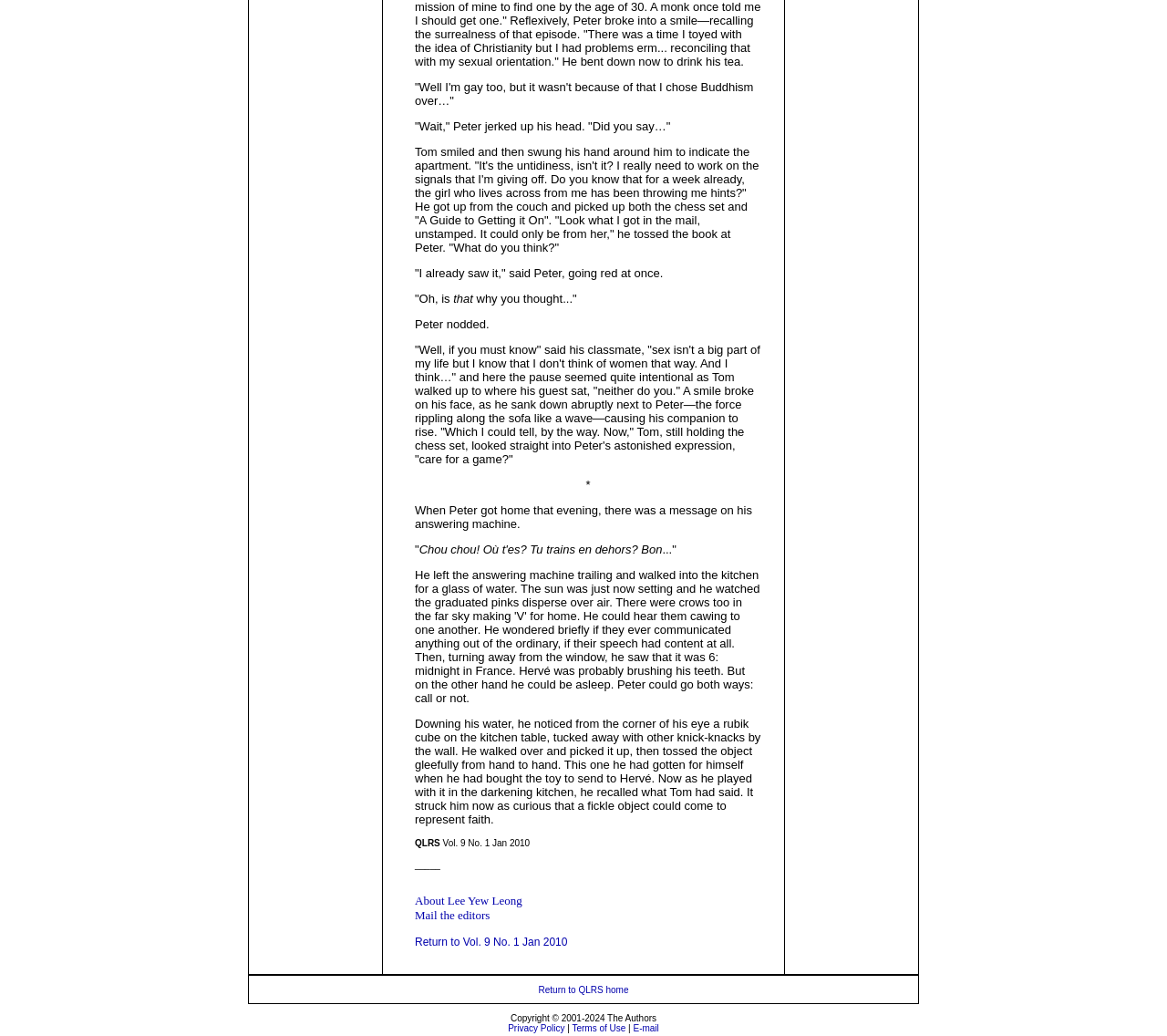From the element description Terms of Use, predict the bounding box coordinates of the UI element. The coordinates must be specified in the format (top-left x, top-left y, bottom-right x, bottom-right y) and should be within the 0 to 1 range.

[0.49, 0.988, 0.536, 0.997]